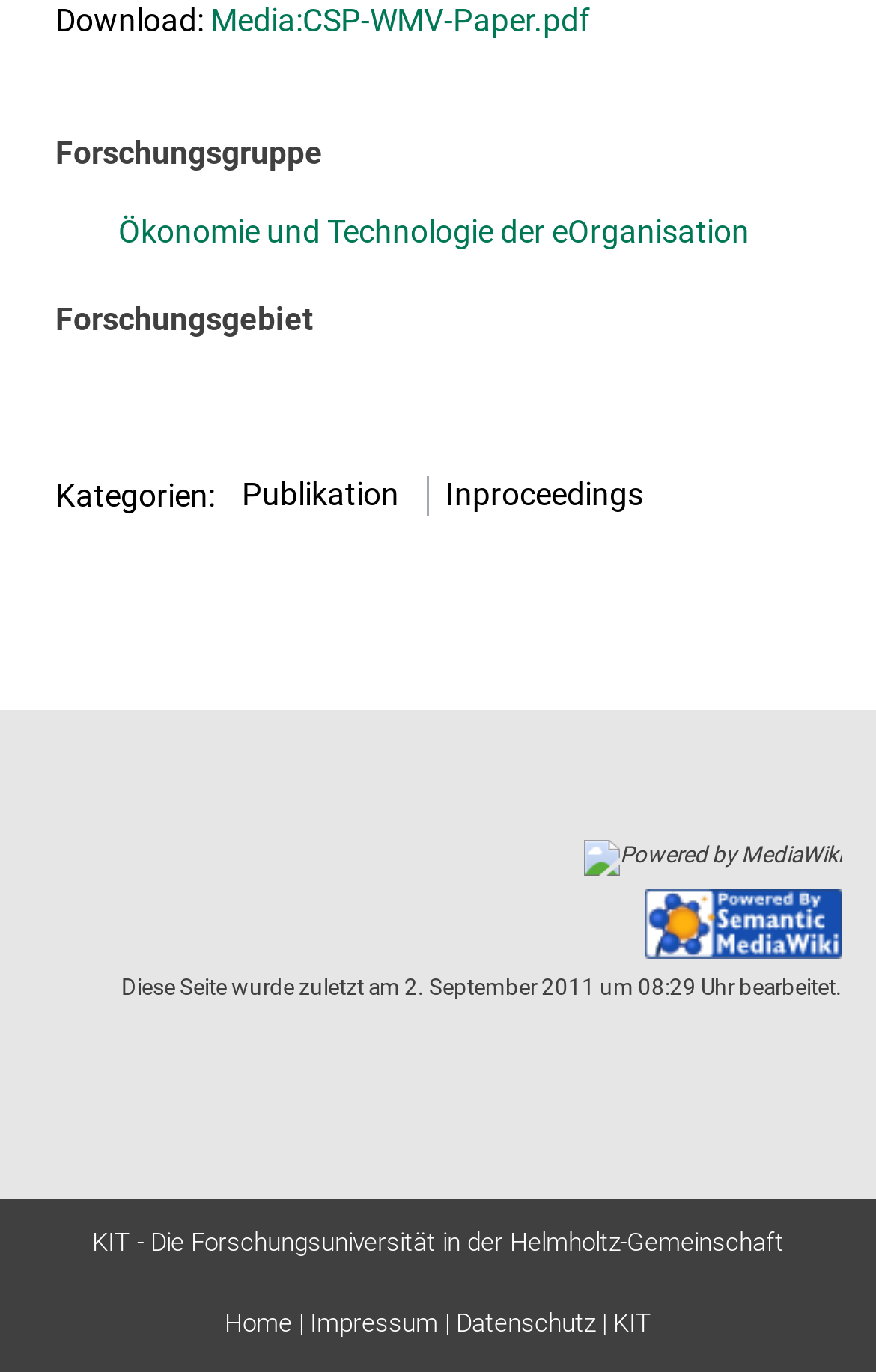Provide a thorough and detailed response to the question by examining the image: 
What is the name of the university?

The name of the university can be found at the bottom of the webpage, where it says 'KIT - Die Forschungsuniversität in der Helmholtz-Gemeinschaft' in a static text element.